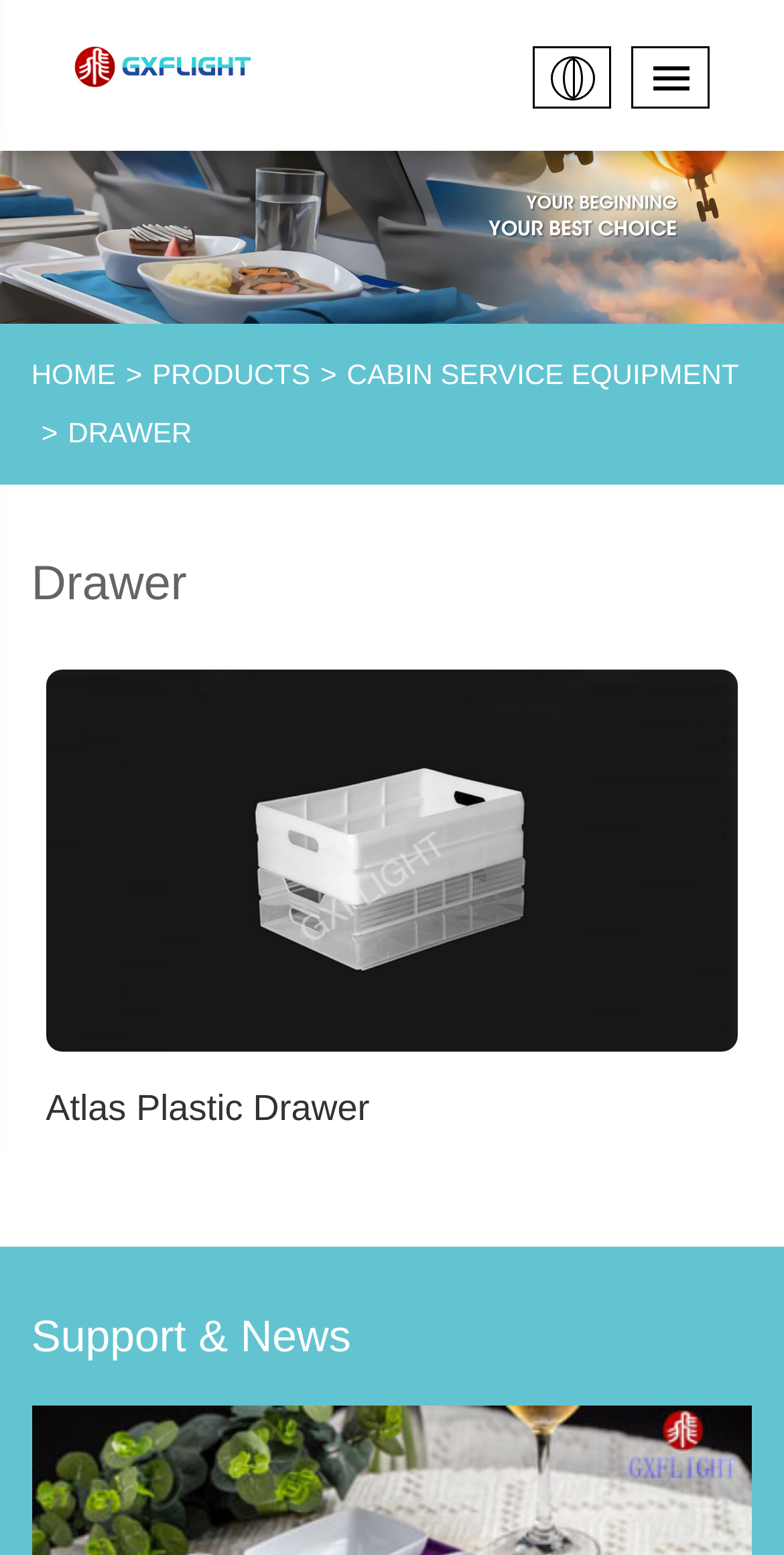Create a detailed summary of the webpage's content and design.

The webpage is about GXflight, a supplier of high-quality airline trolley drawers for worldwide customers. At the top, there is a prominent section featuring a link to "Atlas Plastic Drawer" with an accompanying image, which takes up most of the width. Below this section, there is a link to the same "Atlas Plastic Drawer" again, but with a slightly different position.

To the right of the top section, there is a "Support & News" label. Below this label, there are three links to an article titled "What's Inside the Business Class Air Travel Amenity Kit", each with an accompanying image. These links are stacked vertically, taking up a significant portion of the page.

At the bottom of the page, there is a row of social media icons, including Facebook, Twitter, Instagram, and WeChat, represented by their respective logos. Next to these icons, there is a phone number "+86-136-4788-0793" displayed prominently.

Overall, the webpage has a clear focus on showcasing GXflight's products and providing easy access to relevant information, with a clean and organized layout.